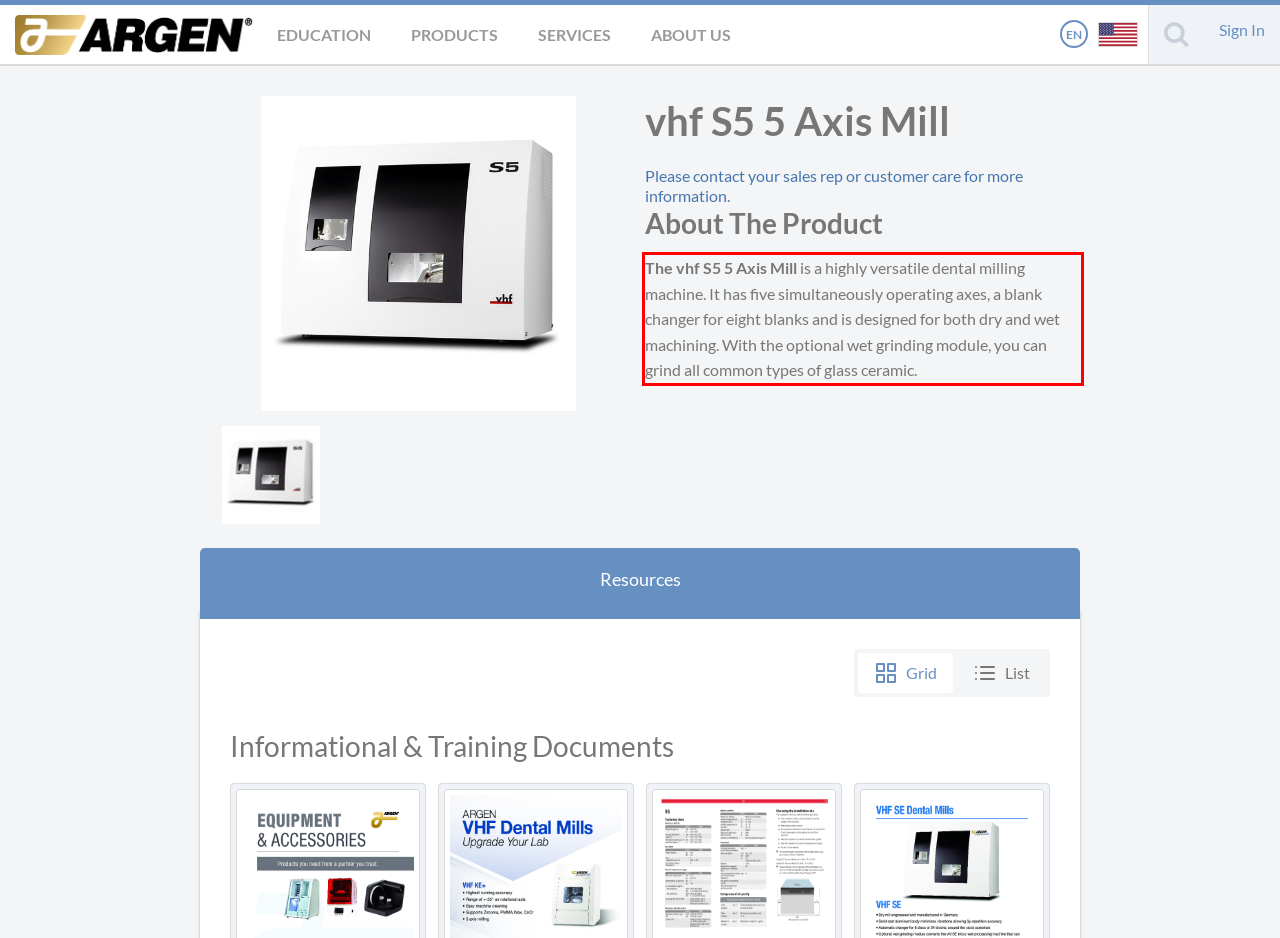View the screenshot of the webpage and identify the UI element surrounded by a red bounding box. Extract the text contained within this red bounding box.

The vhf S5 5 Axis Mill is a highly versatile dental milling machine. It has five simultaneously operating axes, a blank changer for eight blanks and is designed for both dry and wet machining. With the optional wet grinding module, you can grind all common types of glass ceramic.